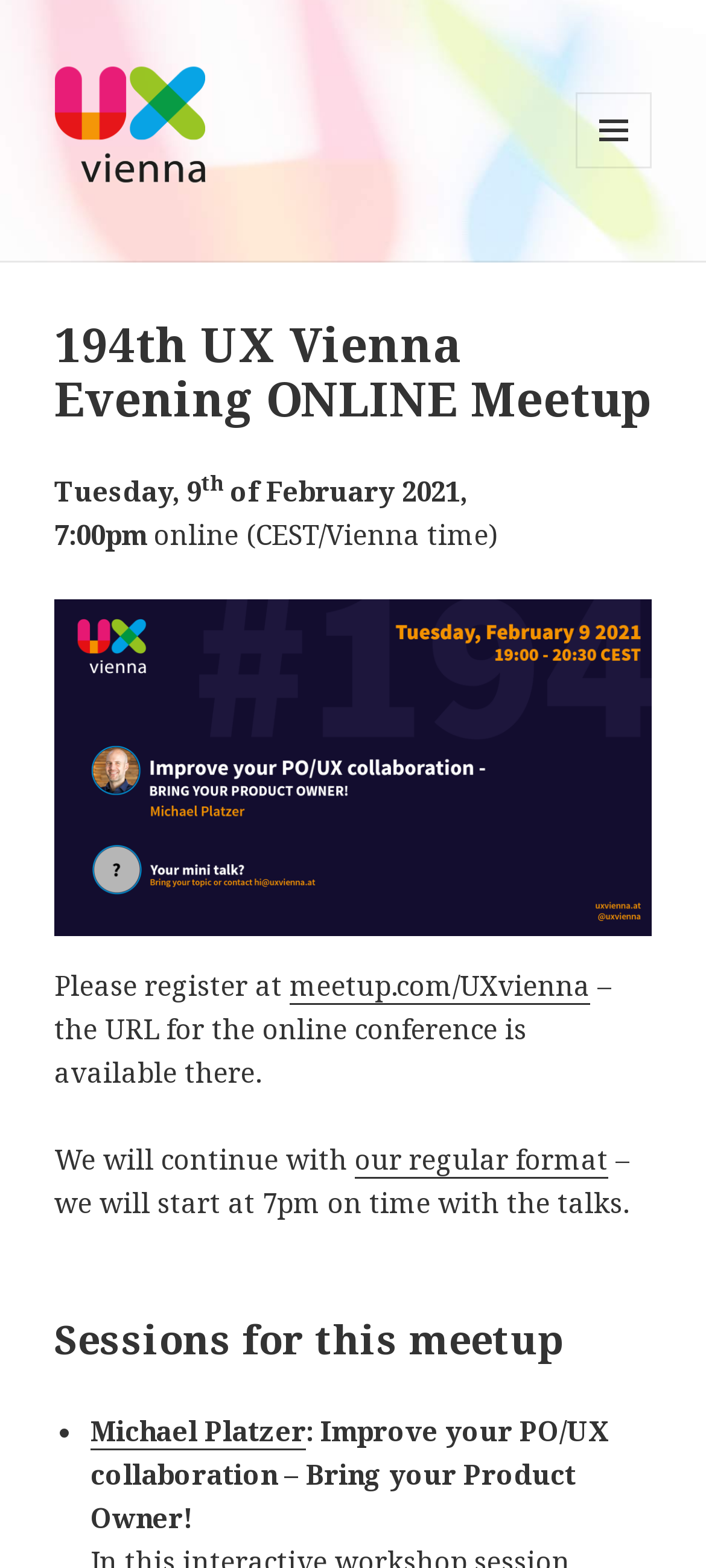How many sessions are listed for this meetup?
Using the image as a reference, answer the question with a short word or phrase.

1